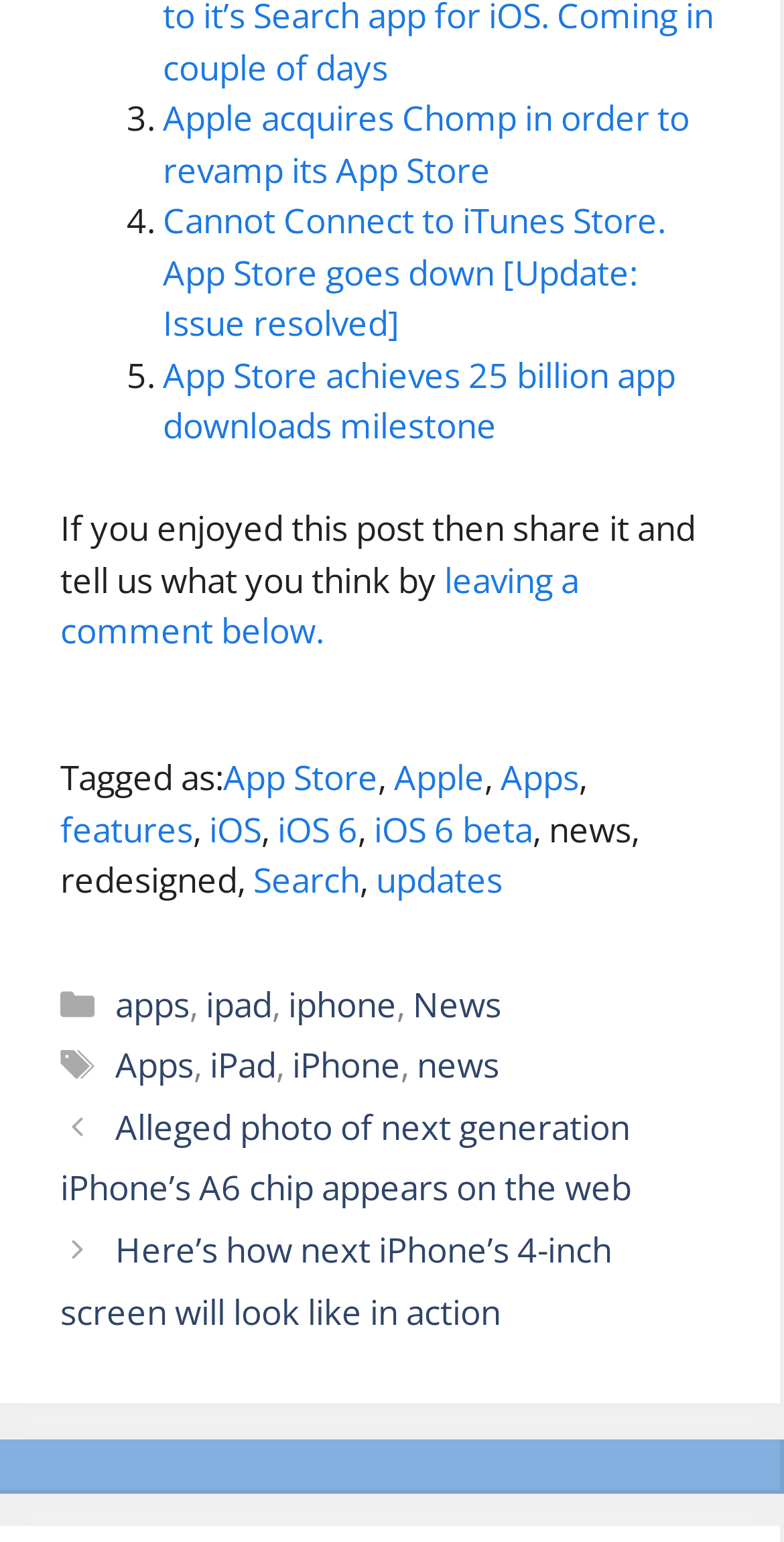Determine the bounding box coordinates for the clickable element required to fulfill the instruction: "Search for something". Provide the coordinates as four float numbers between 0 and 1, i.e., [left, top, right, bottom].

[0.323, 0.556, 0.459, 0.586]